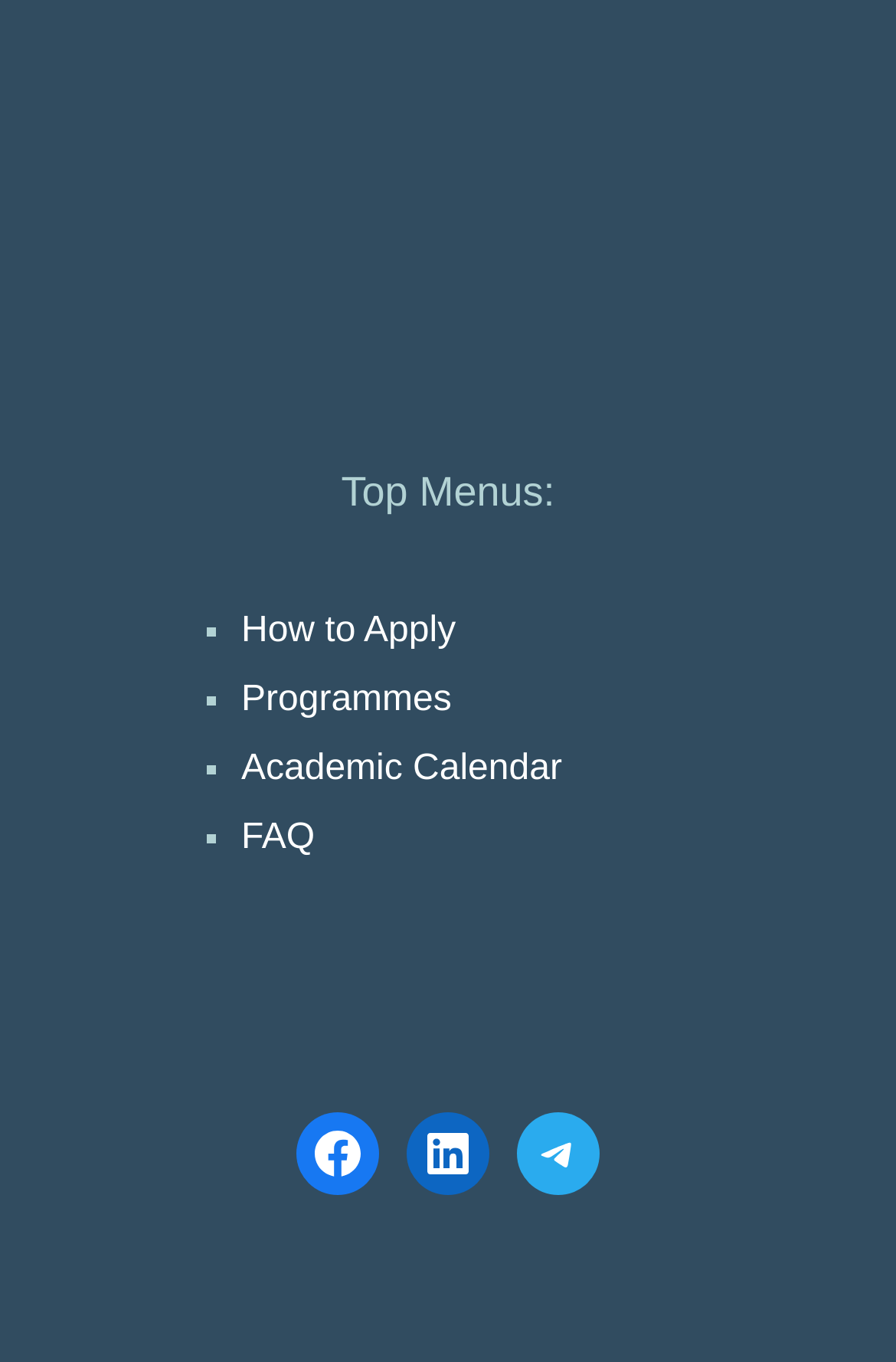Provide a single word or phrase answer to the question: 
How many social media links are there?

3